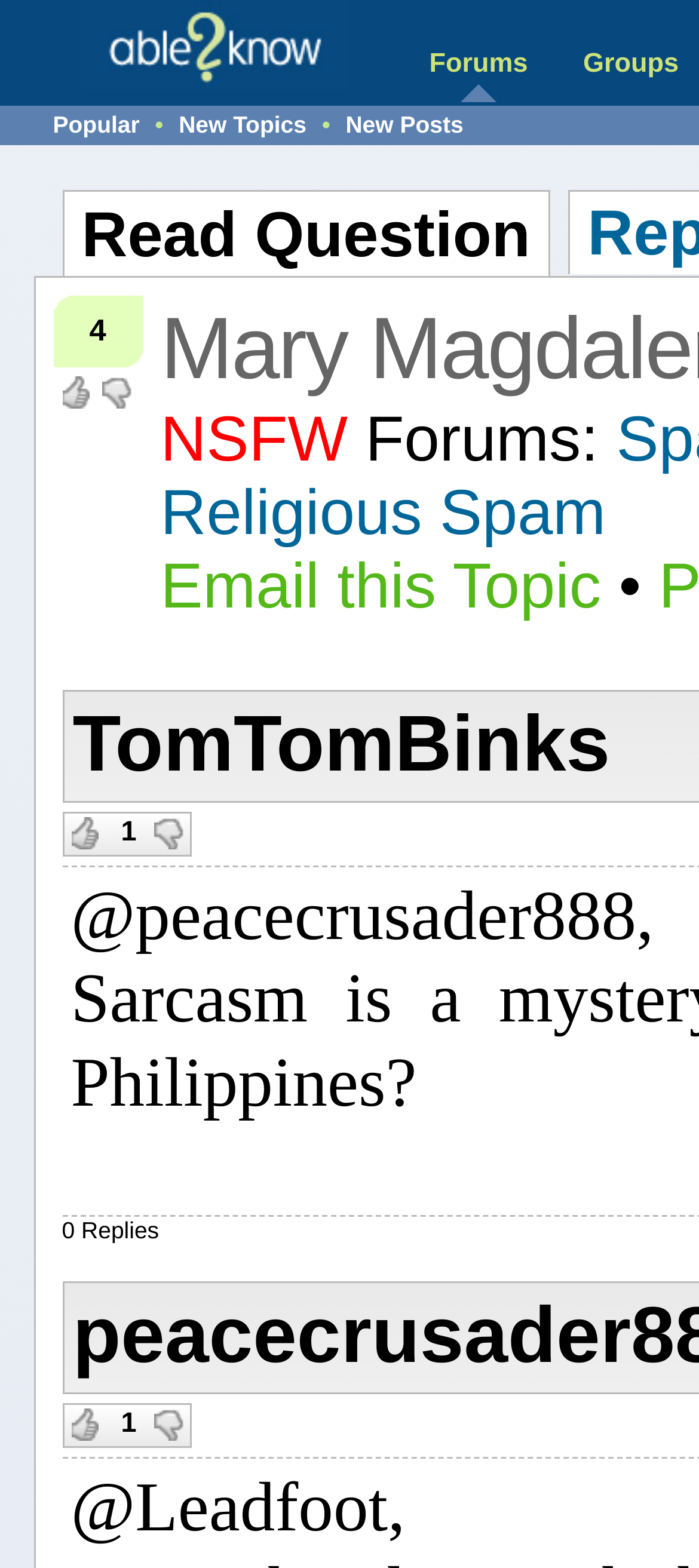Extract the top-level heading from the webpage and provide its text.

Mary Magdalene was not a prostitute